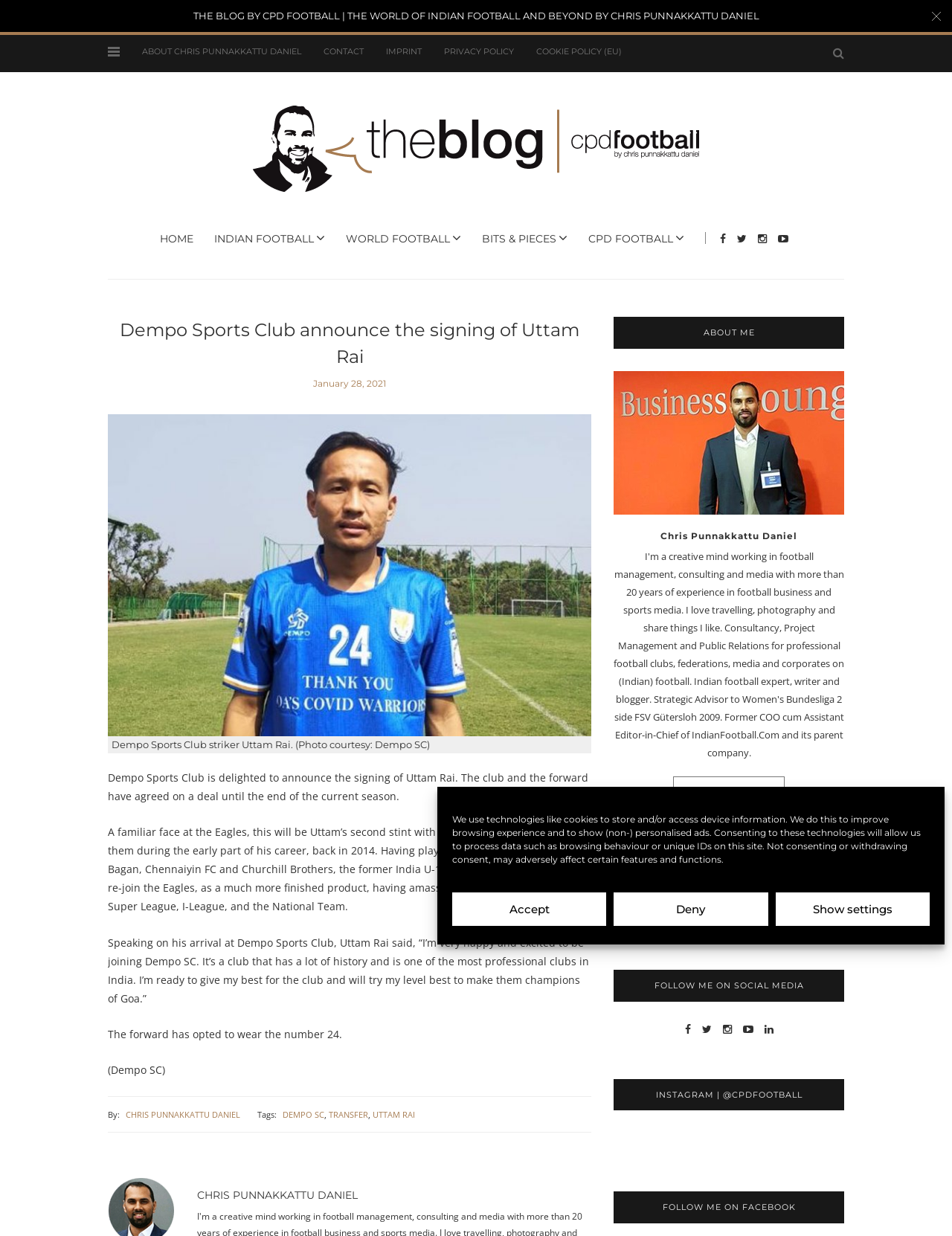Give a complete and precise description of the webpage's appearance.

The webpage is about Dempo Sports Club announcing the signing of Uttam Rai, a football player. At the top, there is a dialog box for managing cookie consent, with buttons to accept, deny, or show settings. Below this, there is a header section with links to various pages, including "The Blog", "About Chris Punnakkattu Daniel", "Contact", "Imprint", "Privacy Policy", and "Cookie Policy (EU)".

The main content of the webpage is divided into two sections. On the left, there is a sidebar with links to different categories, including "Home", "Indian Football", "World Football", "Bits & Pieces", and "CPD Football". There are also social media links and a search icon.

On the right, there is a main article section with a heading that reads "Dempo Sports Club announce the signing of Uttam Rai". Below this, there is a time stamp indicating the date of the article, January 28, 2021. The article features an image of Uttam Rai, a striker who has played for various clubs, including Mohan Bagan, Chennaiyin FC, and Churchill Brothers.

The article text describes Uttam Rai's signing with Dempo Sports Club, his experience playing in the Indian Super League, I-League, and the National Team, and his quotes about joining the club. The article also mentions that he will wear the number 24 jersey.

At the bottom of the article, there are links to tags, including "Dempo SC", "Transfer", and "Uttam Rai". There is also a section with information about the author, Chris Punnakkattu Daniel, including a heading, an image, and a link to read more.

Further down, there are sections for "About Me", "Contact Me", and "Follow me on Social Media", with links to various social media platforms.